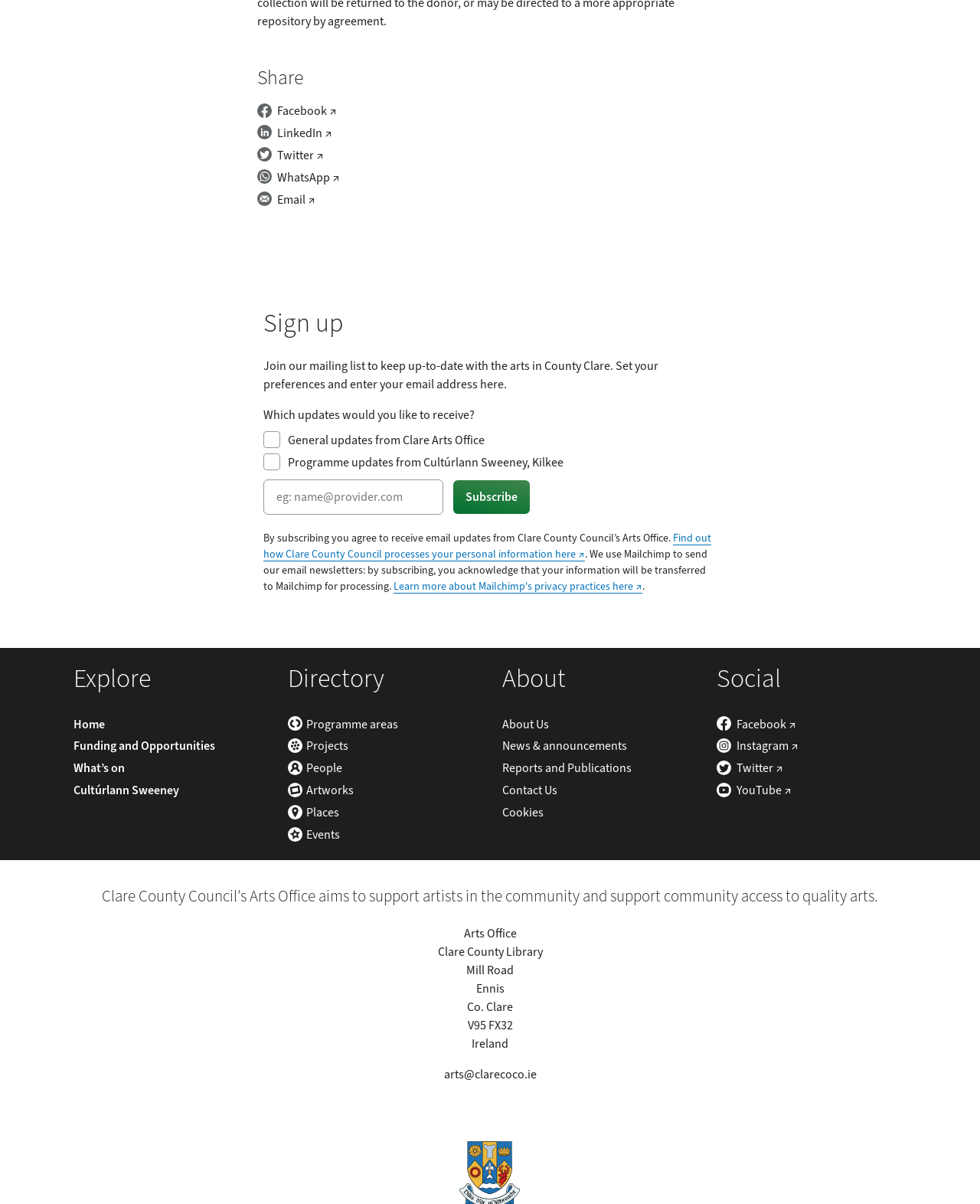What is the address of Clare County Library?
Please provide a detailed and thorough answer to the question.

The address of Clare County Library is provided at the bottom of the webpage and includes Mill Road, Ennis, Co. Clare, V95 FX32, Ireland. This address can be used to contact or visit the library.